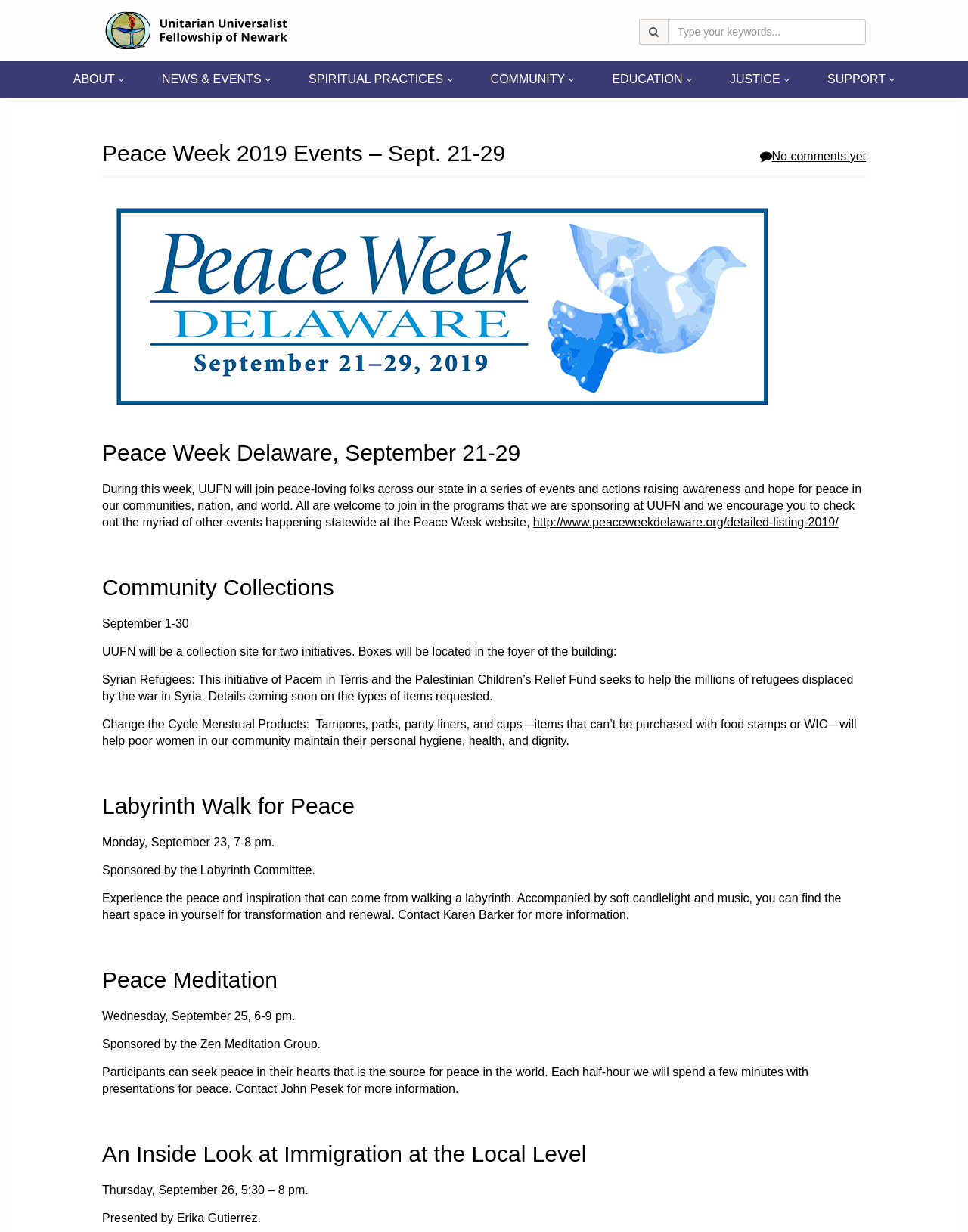Can you find the bounding box coordinates of the area I should click to execute the following instruction: "Read more about Peace Week Delaware"?

[0.105, 0.354, 0.895, 0.381]